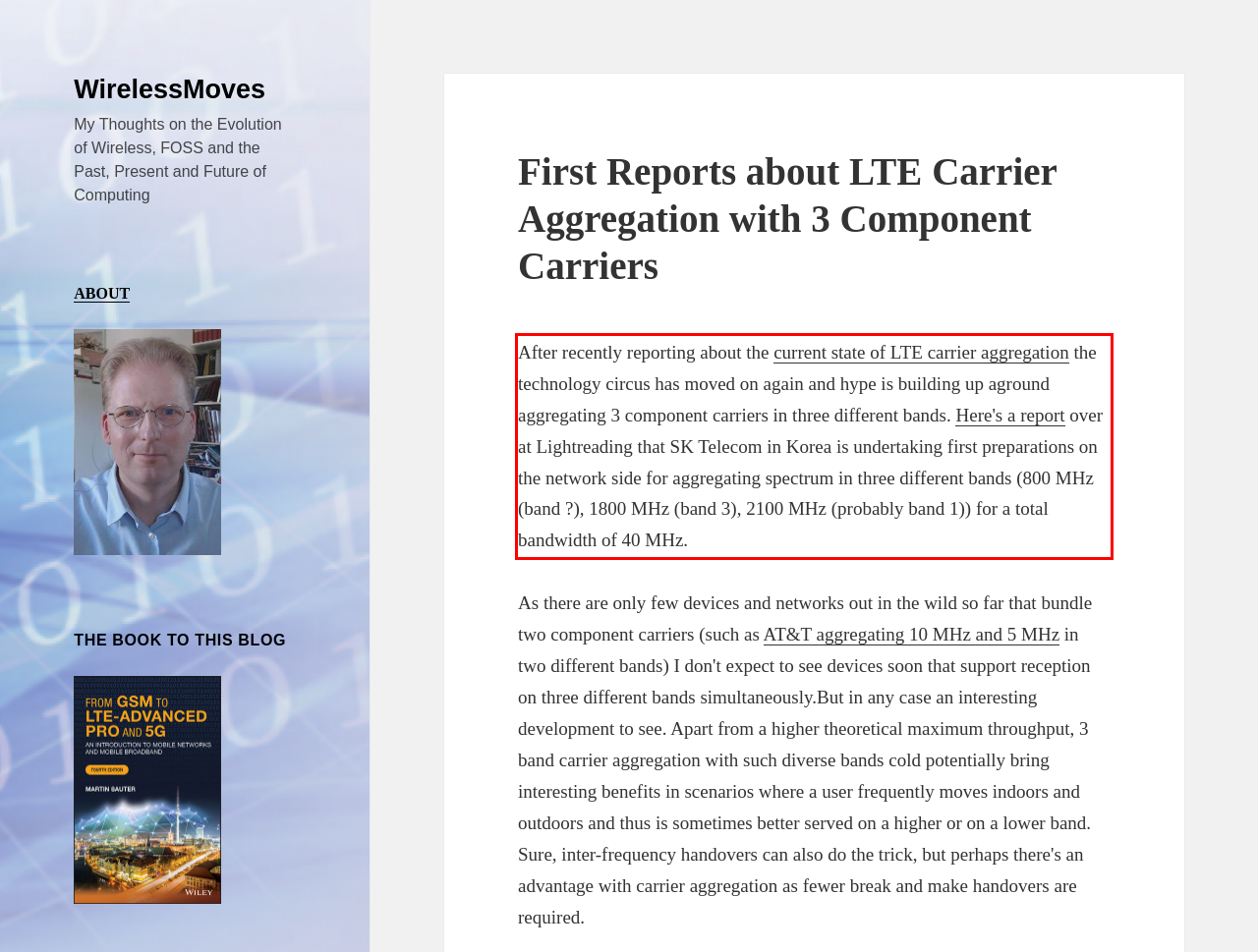Identify and extract the text within the red rectangle in the screenshot of the webpage.

After recently reporting about the current state of LTE carrier aggregation the technology circus has moved on again and hype is building up aground aggregating 3 component carriers in three different bands. Here's a report over at Lightreading that SK Telecom in Korea is undertaking first preparations on the network side for aggregating spectrum in three different bands (800 MHz (band ?), 1800 MHz (band 3), 2100 MHz (probably band 1)) for a total bandwidth of 40 MHz.